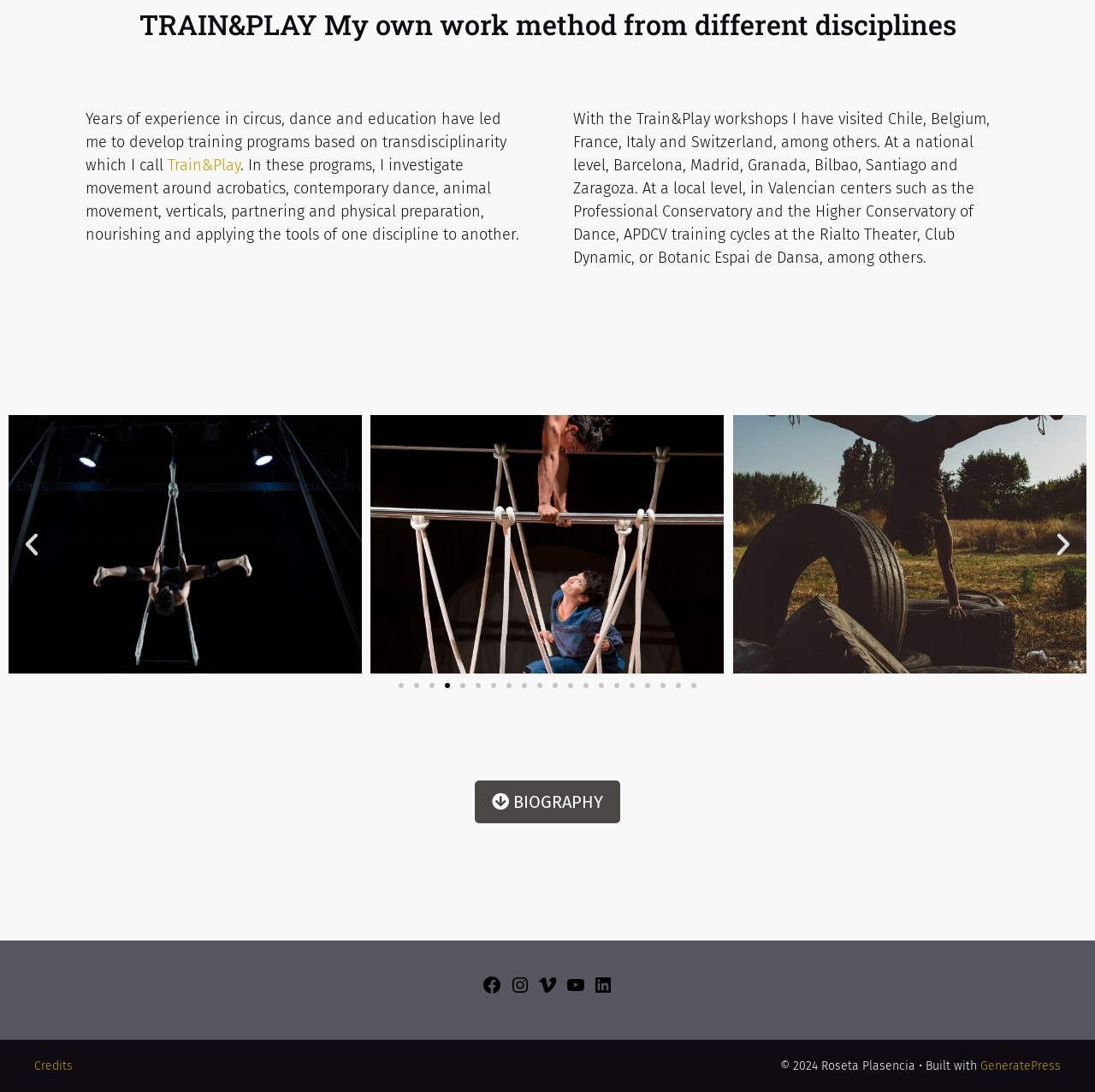Provide a brief response in the form of a single word or phrase:
What is the name of the training program?

Train&Play